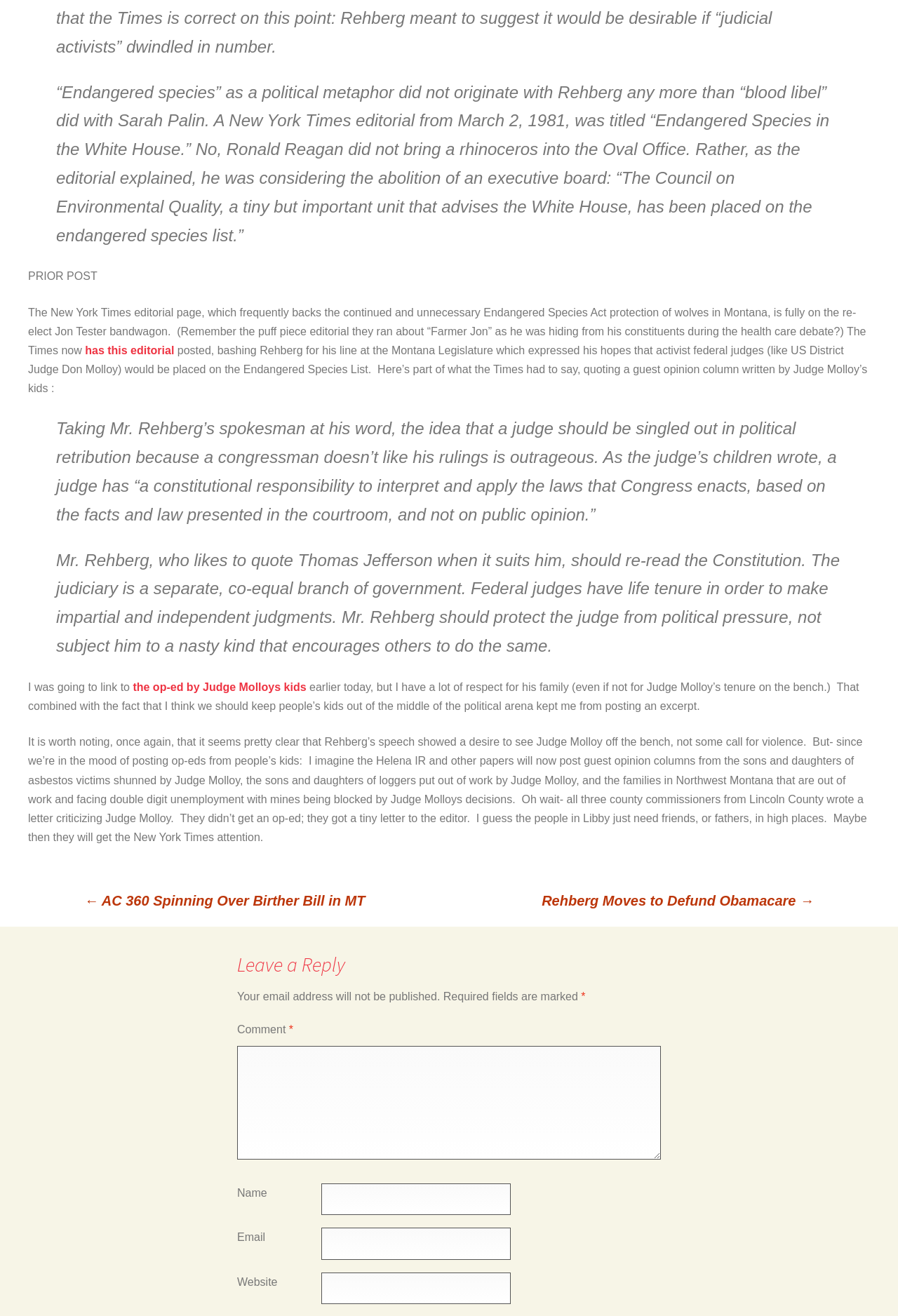Determine the bounding box coordinates of the UI element described below. Use the format (top-left x, top-left y, bottom-right x, bottom-right y) with floating point numbers between 0 and 1: has this editorial

[0.095, 0.262, 0.194, 0.271]